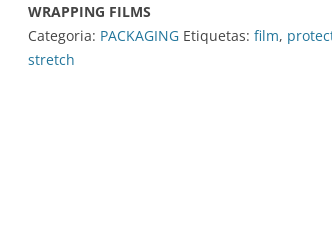Analyze the image and provide a detailed caption.

The image features the title "WRAPPING FILMS" prominently displayed at the top, indicating a focus on products related to packaging solutions. Below the title, there is information categorizing the product under "Categoria: PACKAGING," suggesting that these films are specifically designed for packaging purposes. The labels "Etiquetas" include keywords such as "film," "protection," and "stretch," which highlight the core functionalities and characteristics of the wrapping films being presented. This succinct description emphasizes the utility of these films in providing protection and maintaining the integrity of packaged goods.